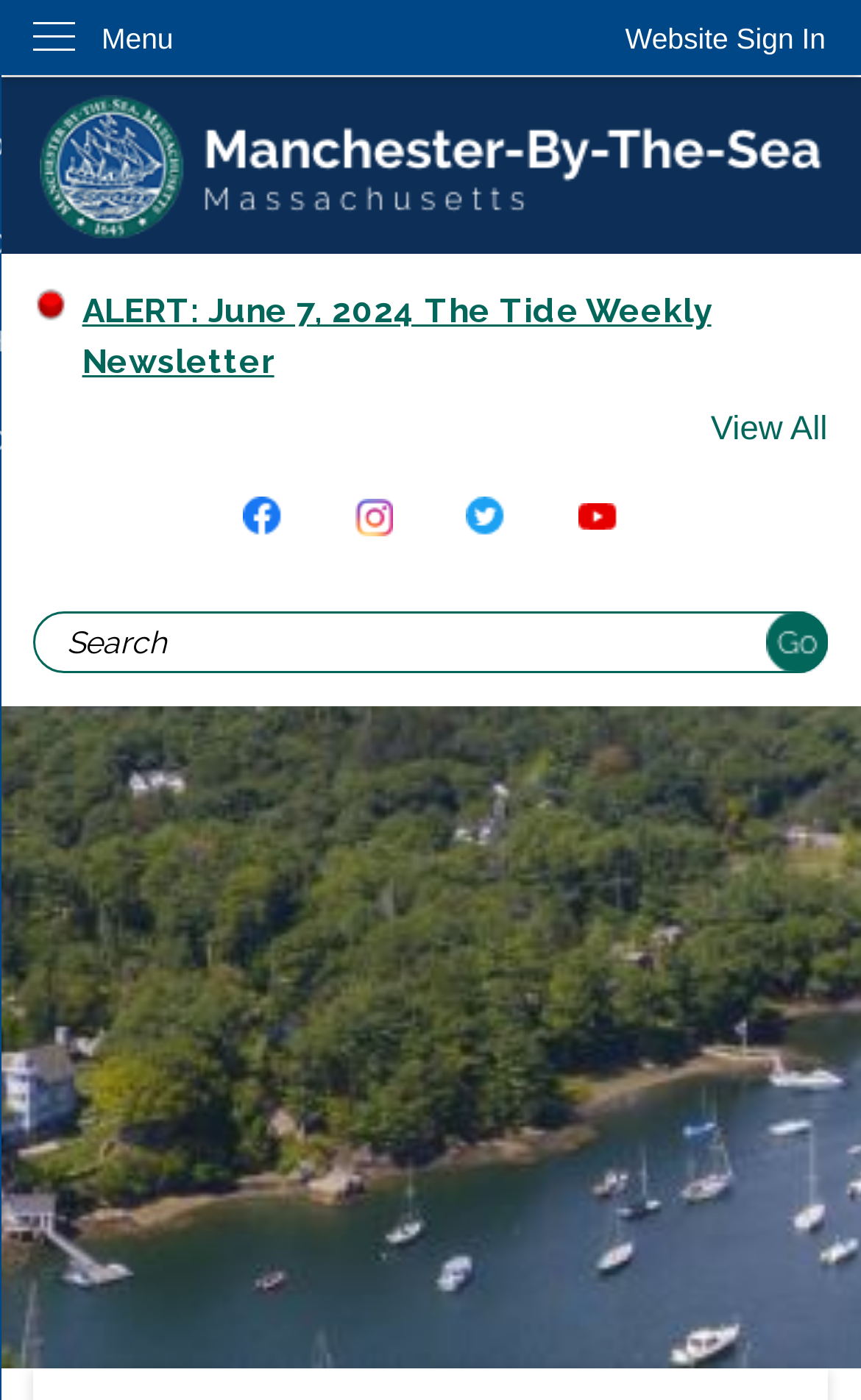Please identify the coordinates of the bounding box that should be clicked to fulfill this instruction: "Search for something".

[0.039, 0.437, 0.961, 0.481]